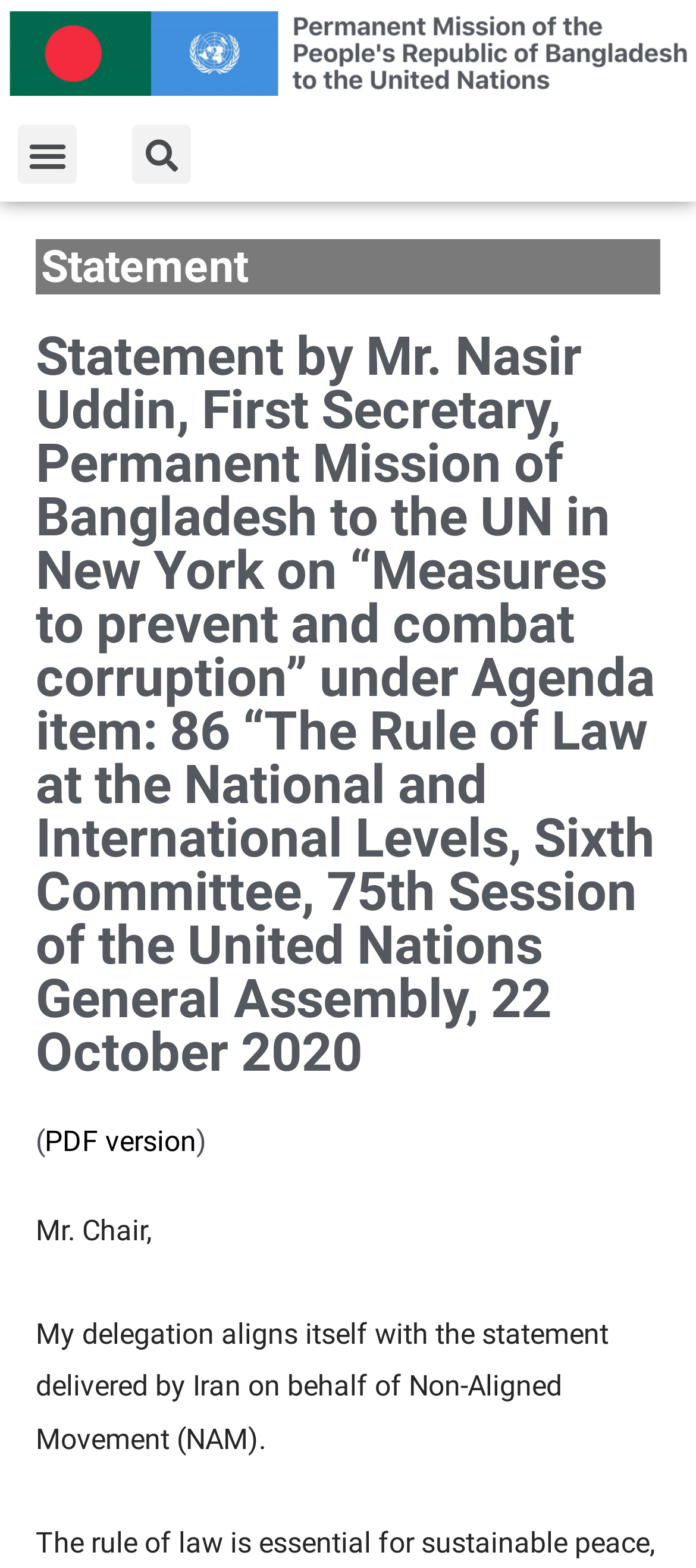Is there a PDF version of the statement?
Using the information from the image, provide a comprehensive answer to the question.

There is a PDF version of the statement, which is indicated by the link 'PDF version'.